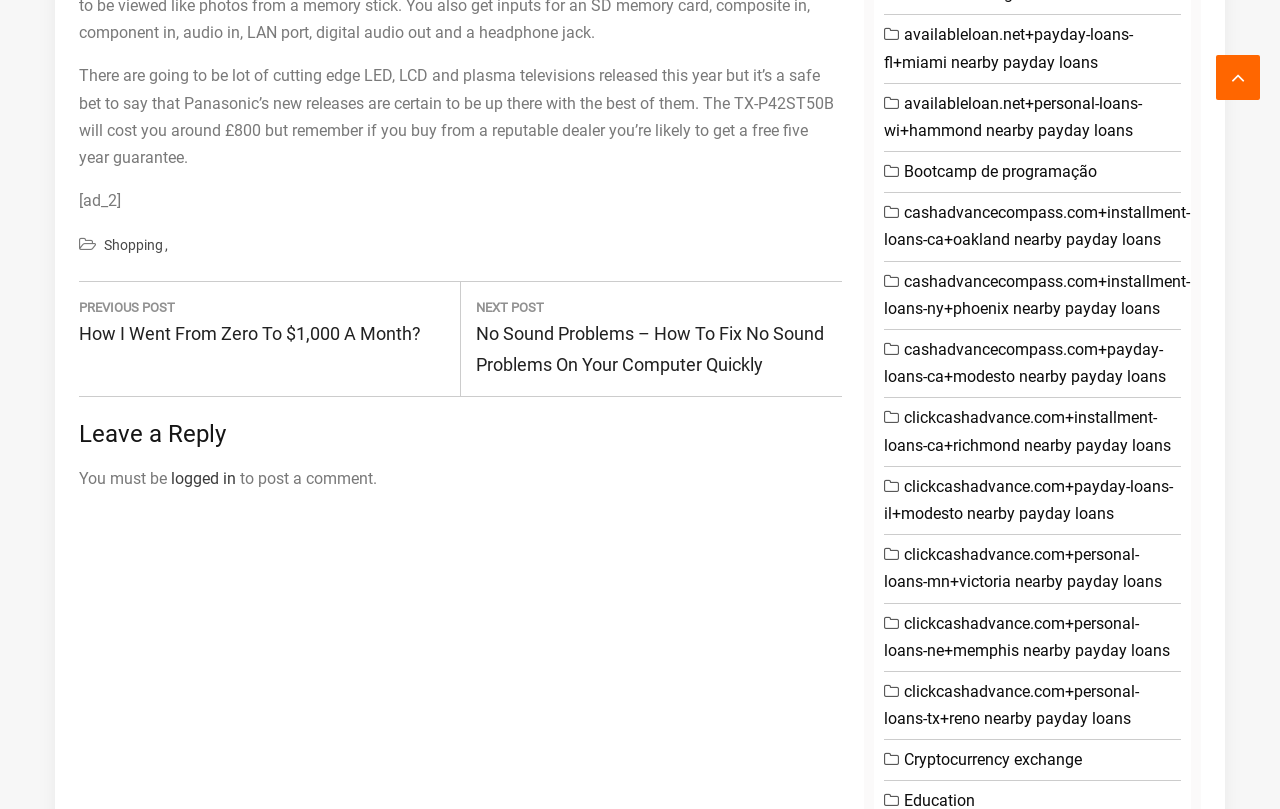Please identify the bounding box coordinates of the element I need to click to follow this instruction: "Click on 'logged in'".

[0.134, 0.58, 0.184, 0.603]